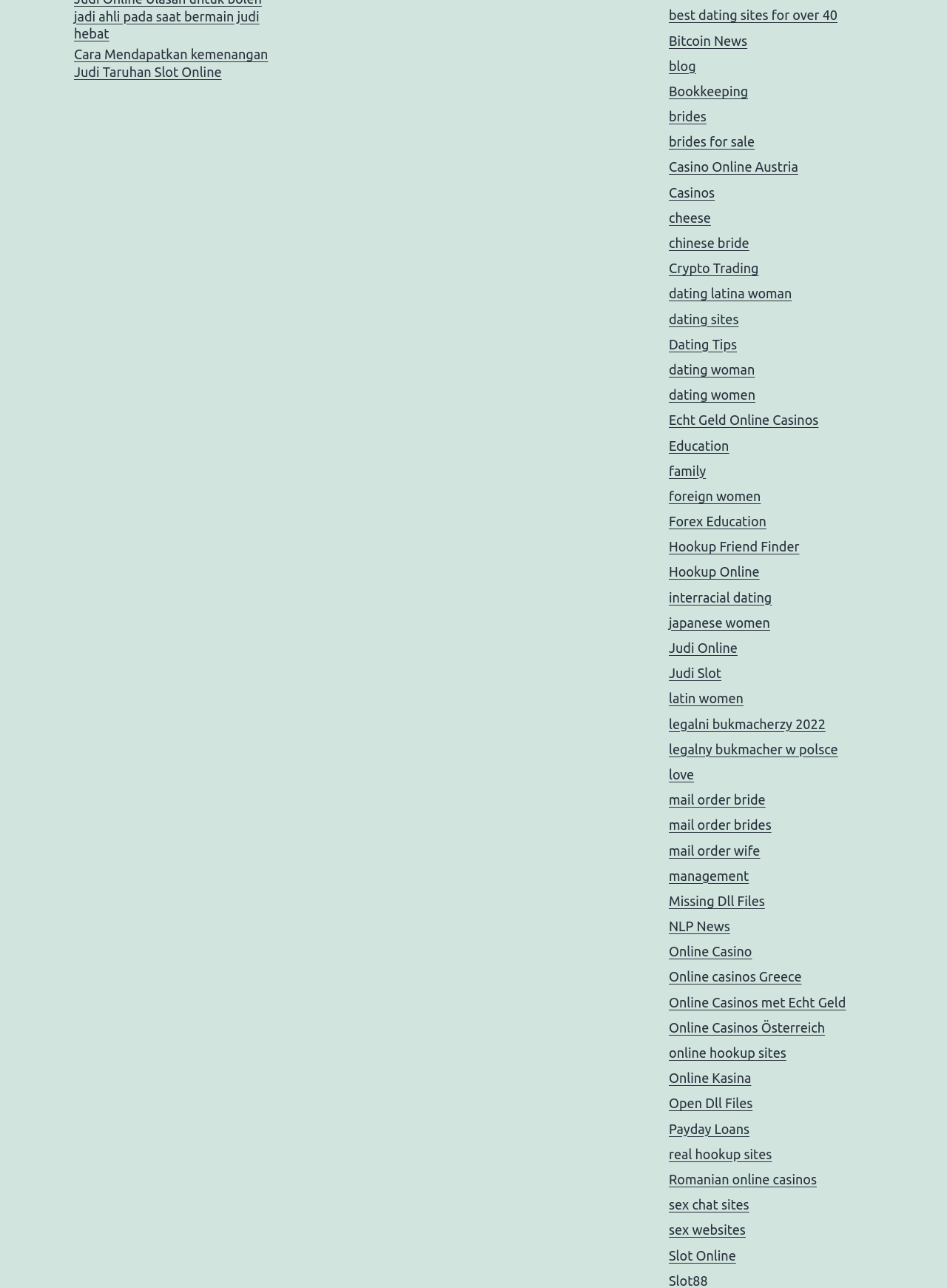What is the topic of the first link?
Look at the screenshot and respond with a single word or phrase.

Judi Taruhan Slot Online